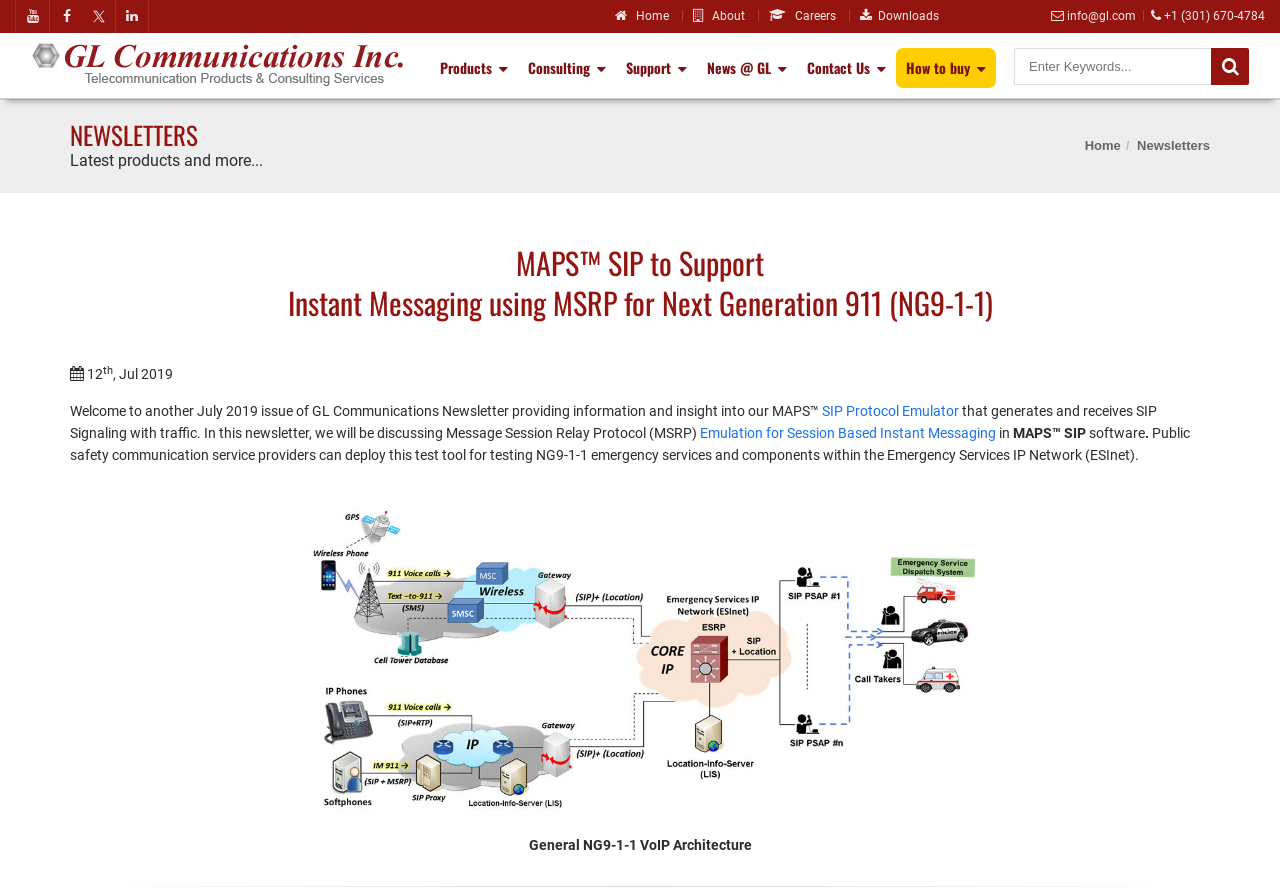What is the primary heading on this webpage?

MAPS™ SIP to Support
Instant Messaging using MSRP for Next Generation 911 (NG9-1-1)